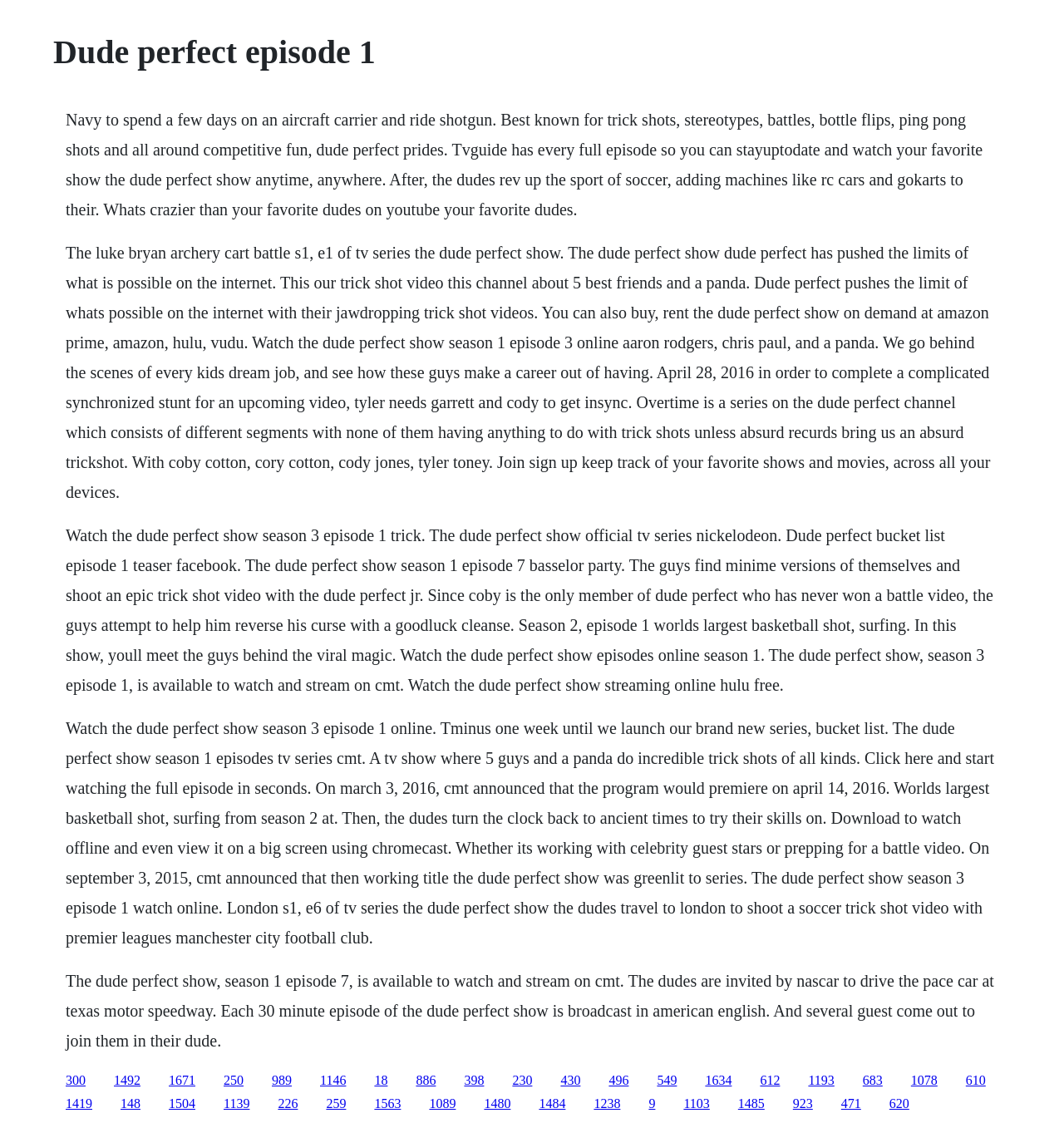What is the sport featured in the episode 'London'?
Using the image, provide a detailed and thorough answer to the question.

In element [116], there is a mention of 'London s1, e6 of tv series the dude perfect show the dudes travel to london to shoot a soccer trick shot video with premier leagues manchester city football club', which indicates that the sport featured in the episode 'London' is soccer.